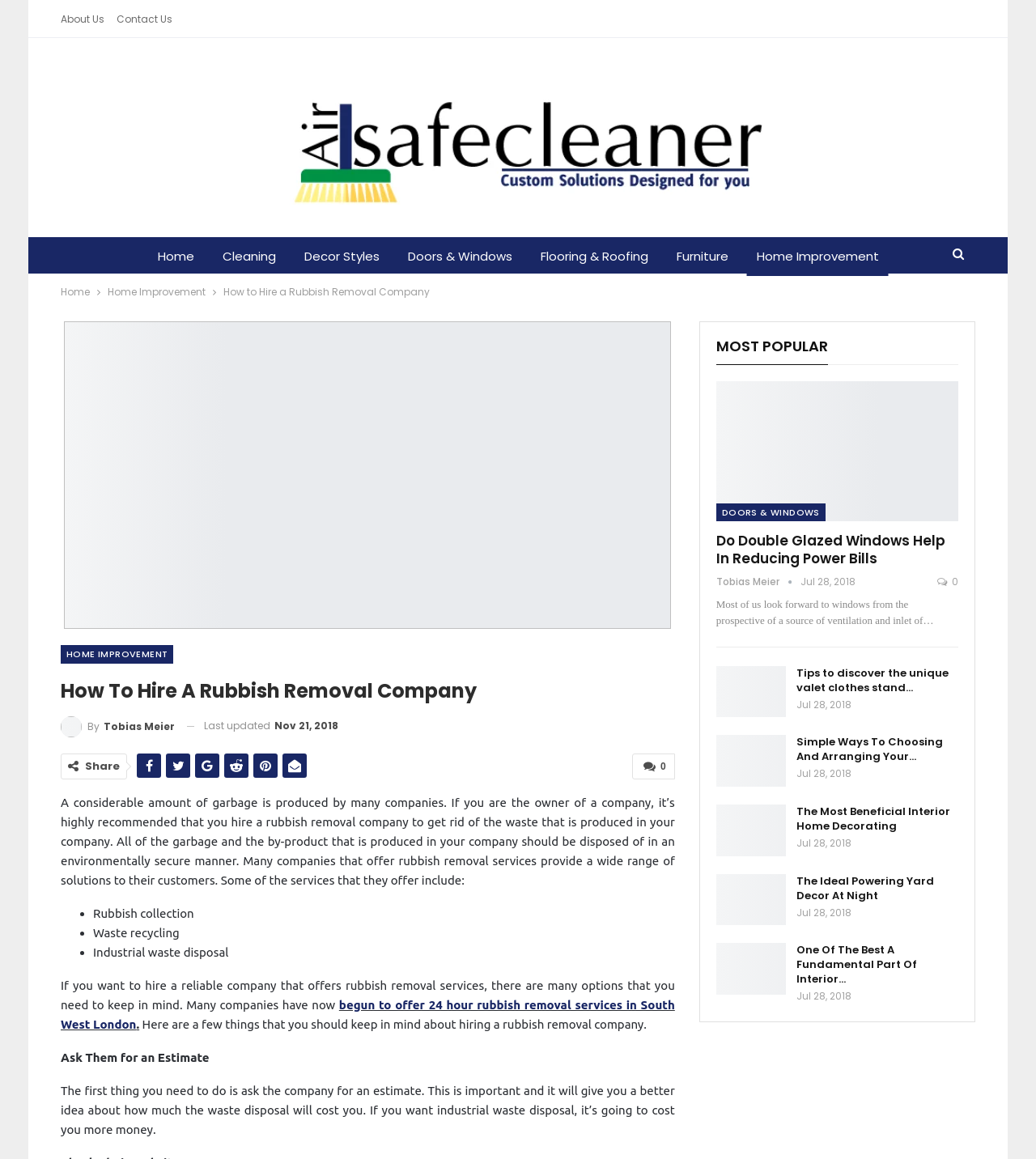Find and indicate the bounding box coordinates of the region you should select to follow the given instruction: "Click to sign up for newsletter and bookshop updates".

None